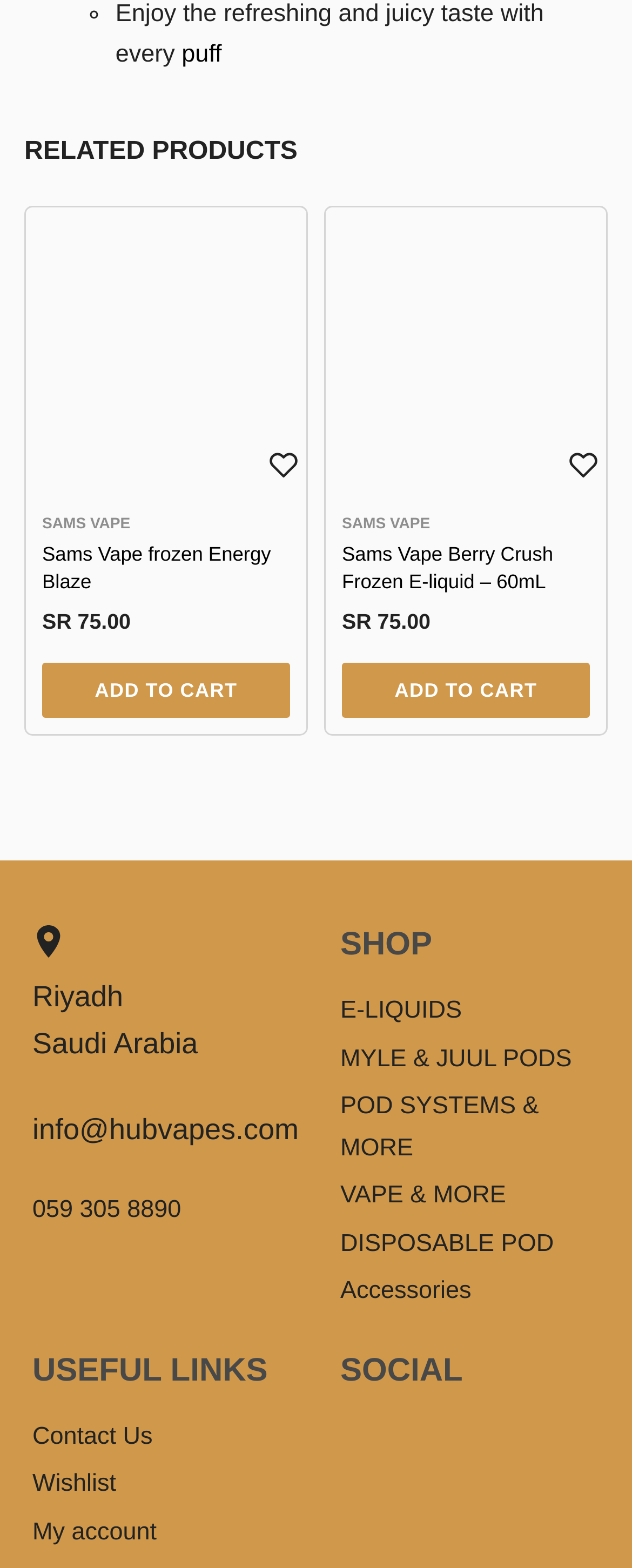Please identify the bounding box coordinates of the clickable area that will allow you to execute the instruction: "Click on 'RELATED PRODUCTS'".

[0.038, 0.087, 0.962, 0.107]